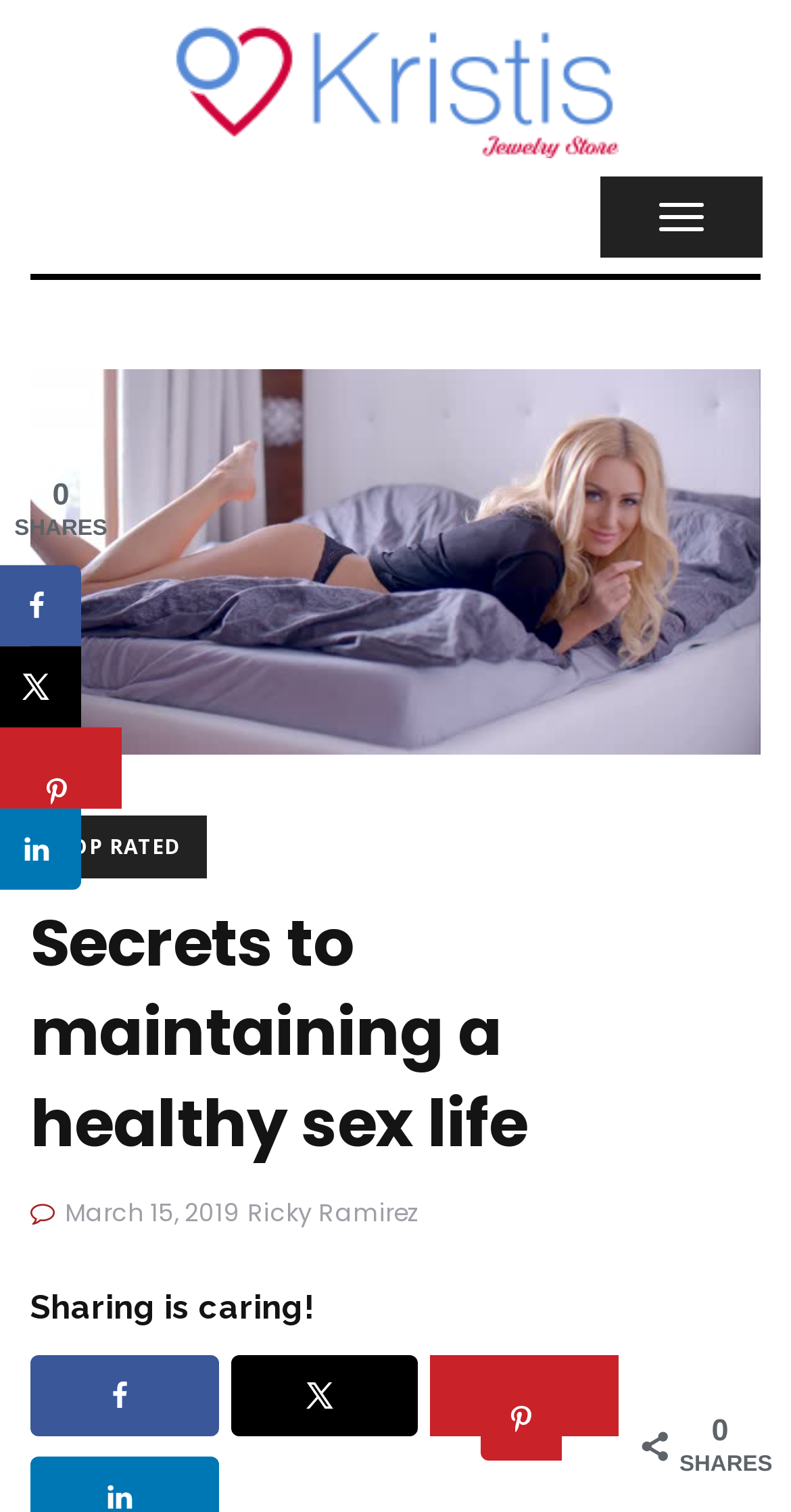For the following element description, predict the bounding box coordinates in the format (top-left x, top-left y, bottom-right x, bottom-right y). All values should be floating point numbers between 0 and 1. Description: Pin

[0.544, 0.896, 0.782, 0.95]